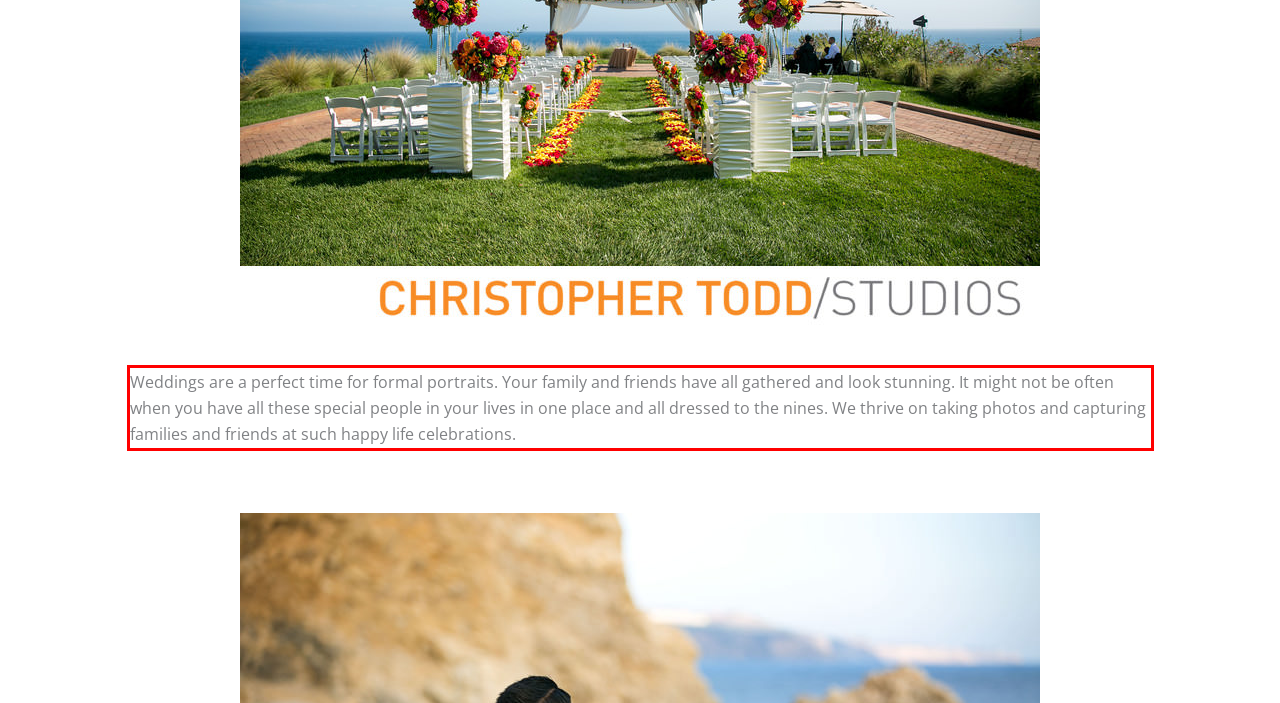Observe the screenshot of the webpage that includes a red rectangle bounding box. Conduct OCR on the content inside this red bounding box and generate the text.

Weddings are a perfect time for formal portraits. Your family and friends have all gathered and look stunning. It might not be often when you have all these special people in your lives in one place and all dressed to the nines. We thrive on taking photos and capturing families and friends at such happy life celebrations.